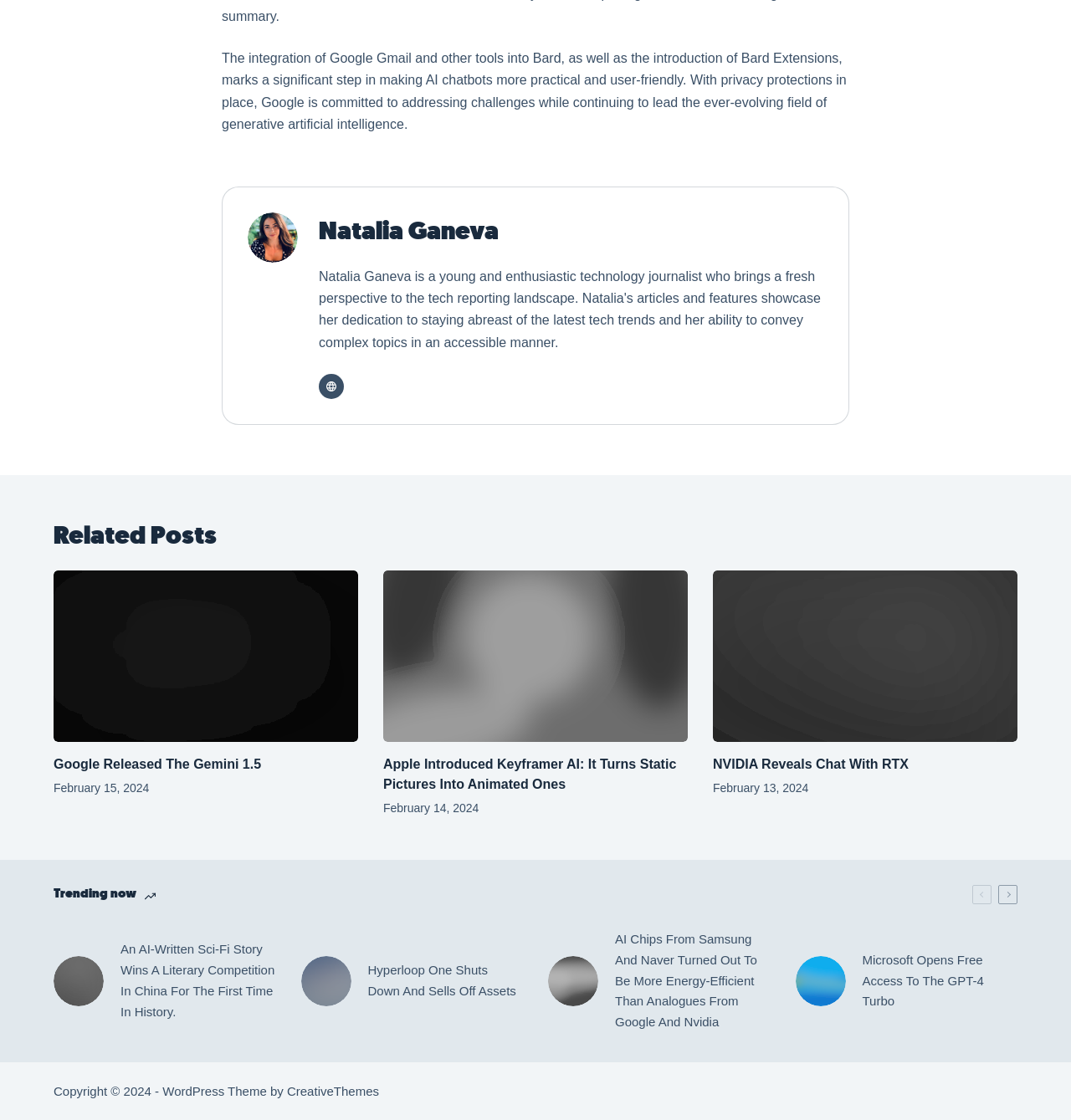Given the description "parent_node: Natalia Ganeva", determine the bounding box of the corresponding UI element.

[0.231, 0.189, 0.278, 0.234]